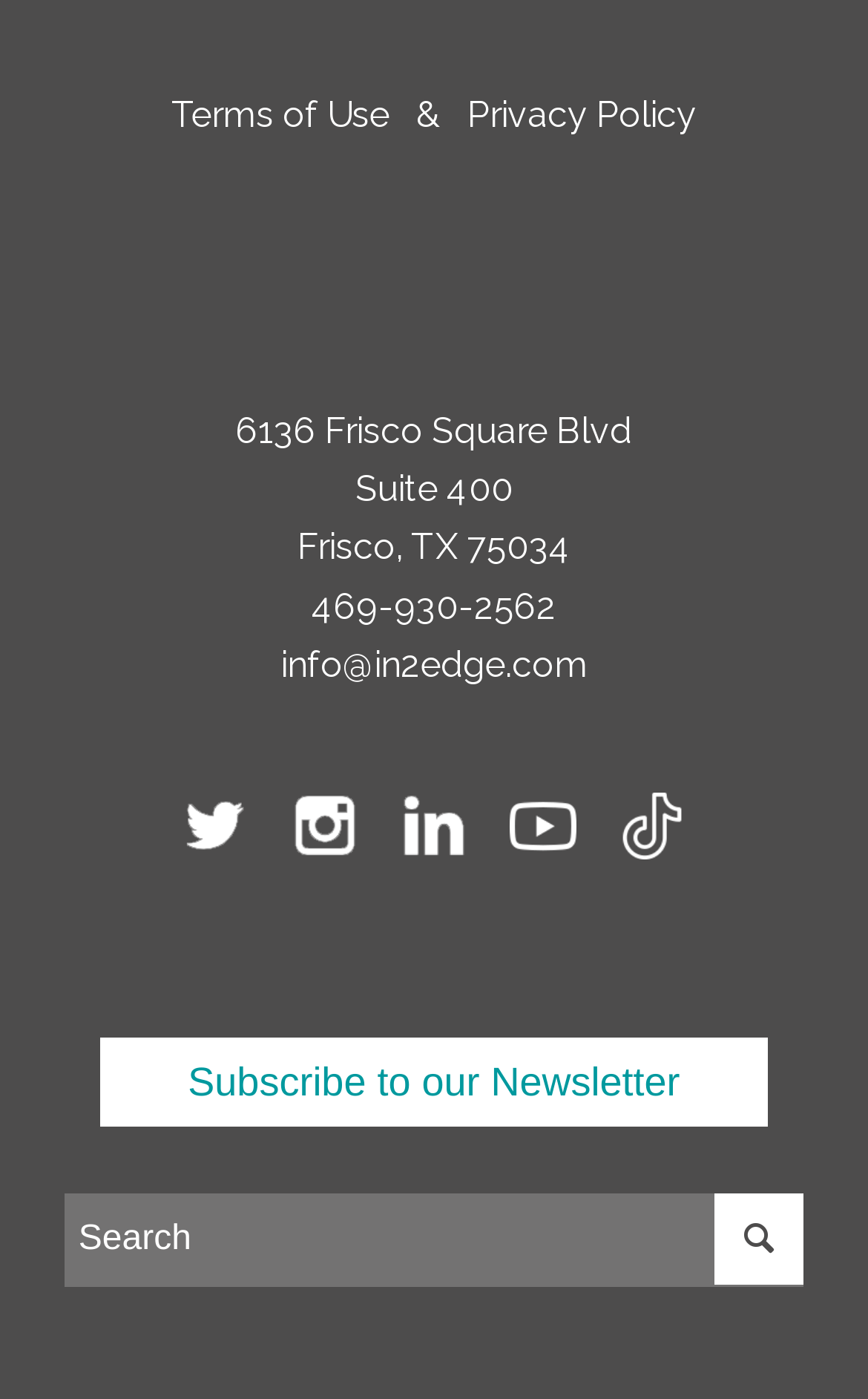Locate and provide the bounding box coordinates for the HTML element that matches this description: "Privacy Policy".

[0.538, 0.067, 0.803, 0.098]